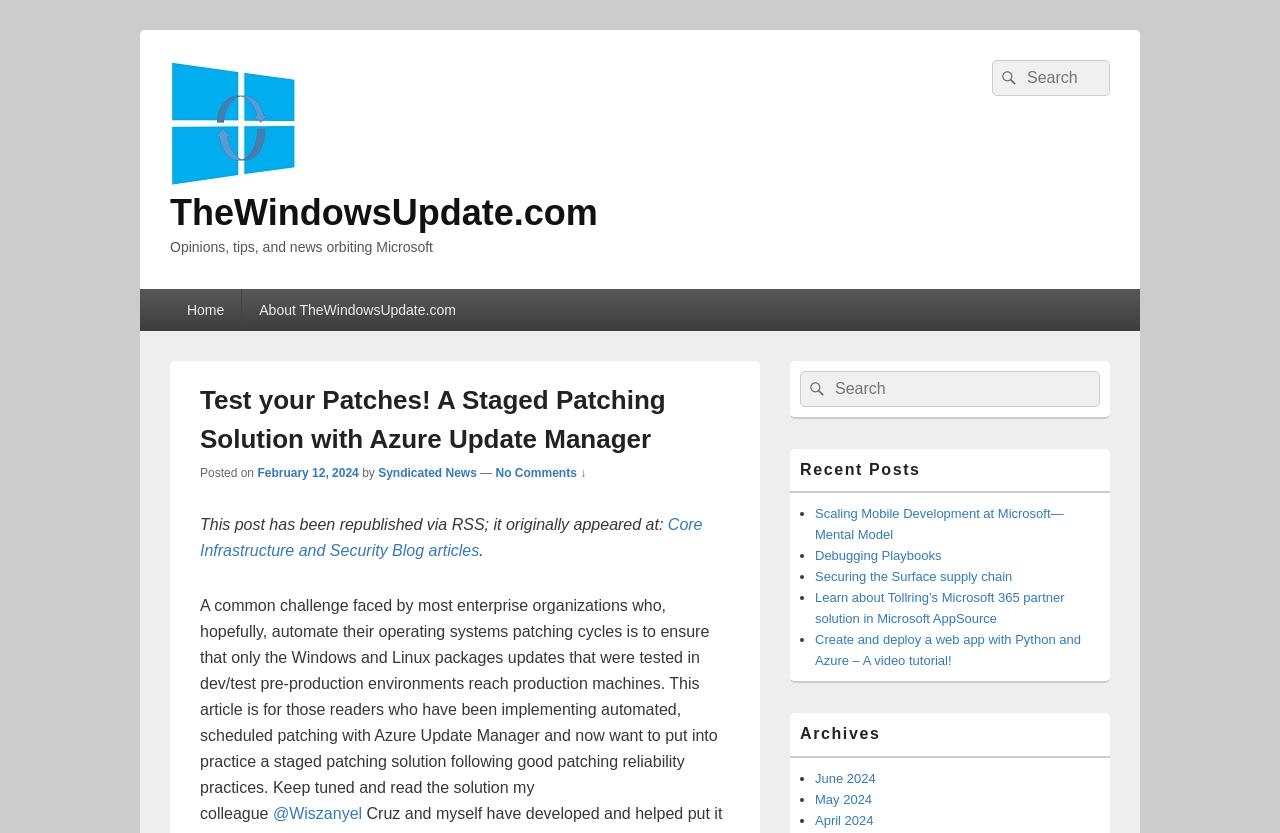Look at the image and answer the question in detail:
How many recent posts are listed?

In the 'Recent Posts' section, there are 5 list items, each representing a recent post. The list items are denoted by bullet points, and each item has a link to the corresponding post.